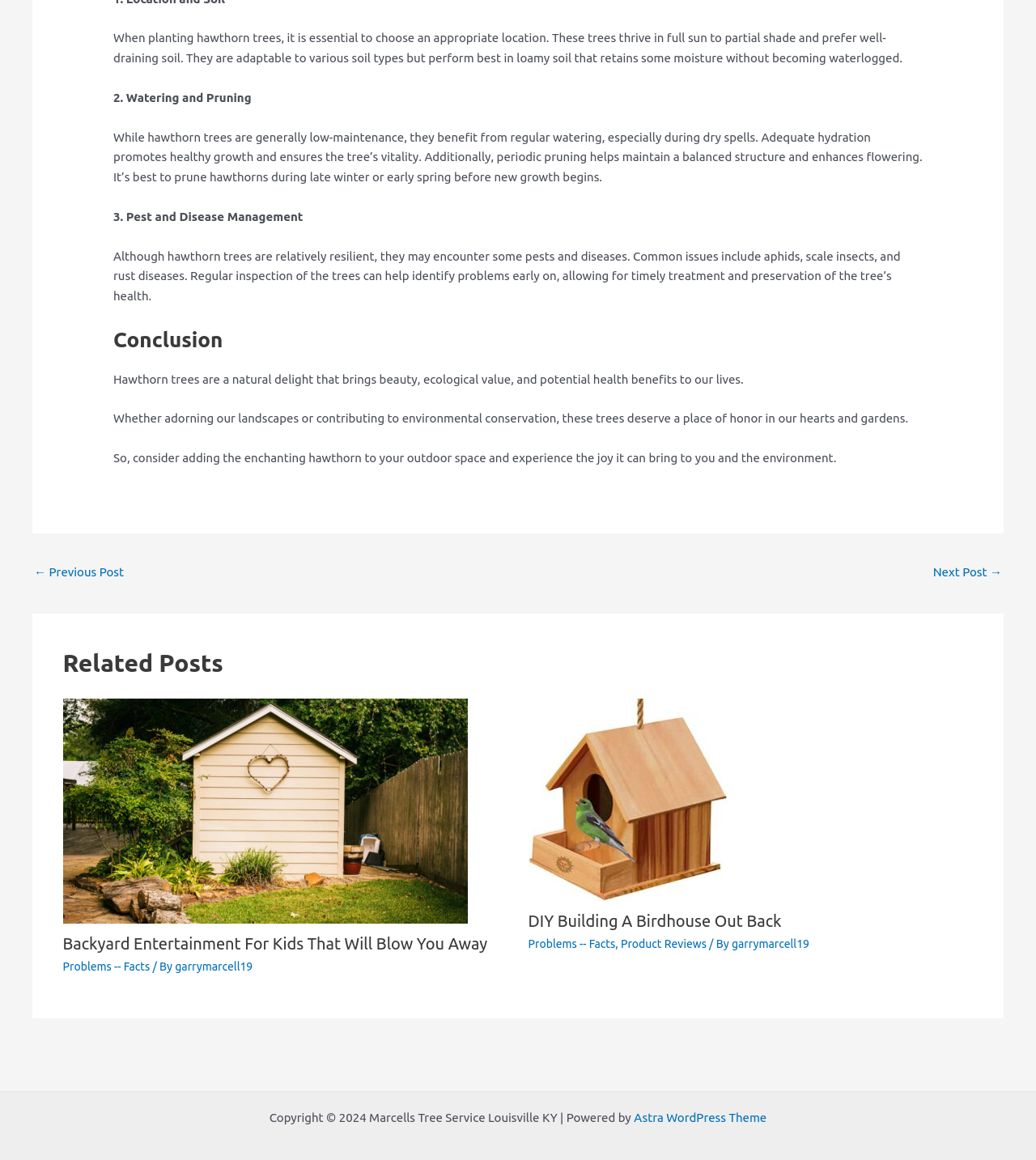Identify the bounding box coordinates for the element you need to click to achieve the following task: "Read more about 'Backyard Entertainment For Kids That Will Blow You Away'". The coordinates must be four float values ranging from 0 to 1, formatted as [left, top, right, bottom].

[0.061, 0.692, 0.451, 0.704]